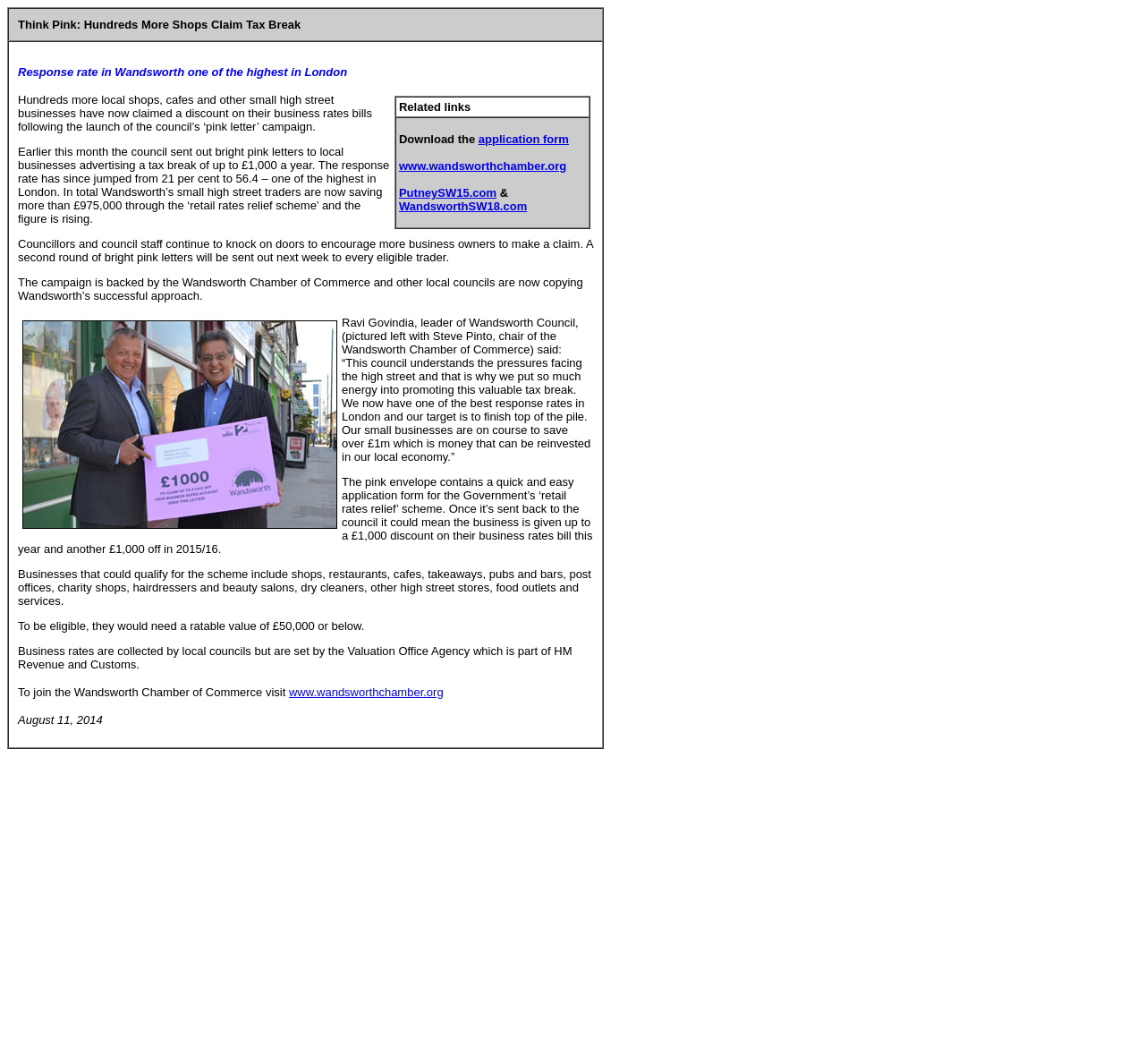What is the ratable value required to be eligible for the scheme?
Please provide an in-depth and detailed response to the question.

According to the article, businesses that could qualify for the scheme include shops, restaurants, cafes, and others, and they would need a ratable value of £50,000 or below to be eligible.